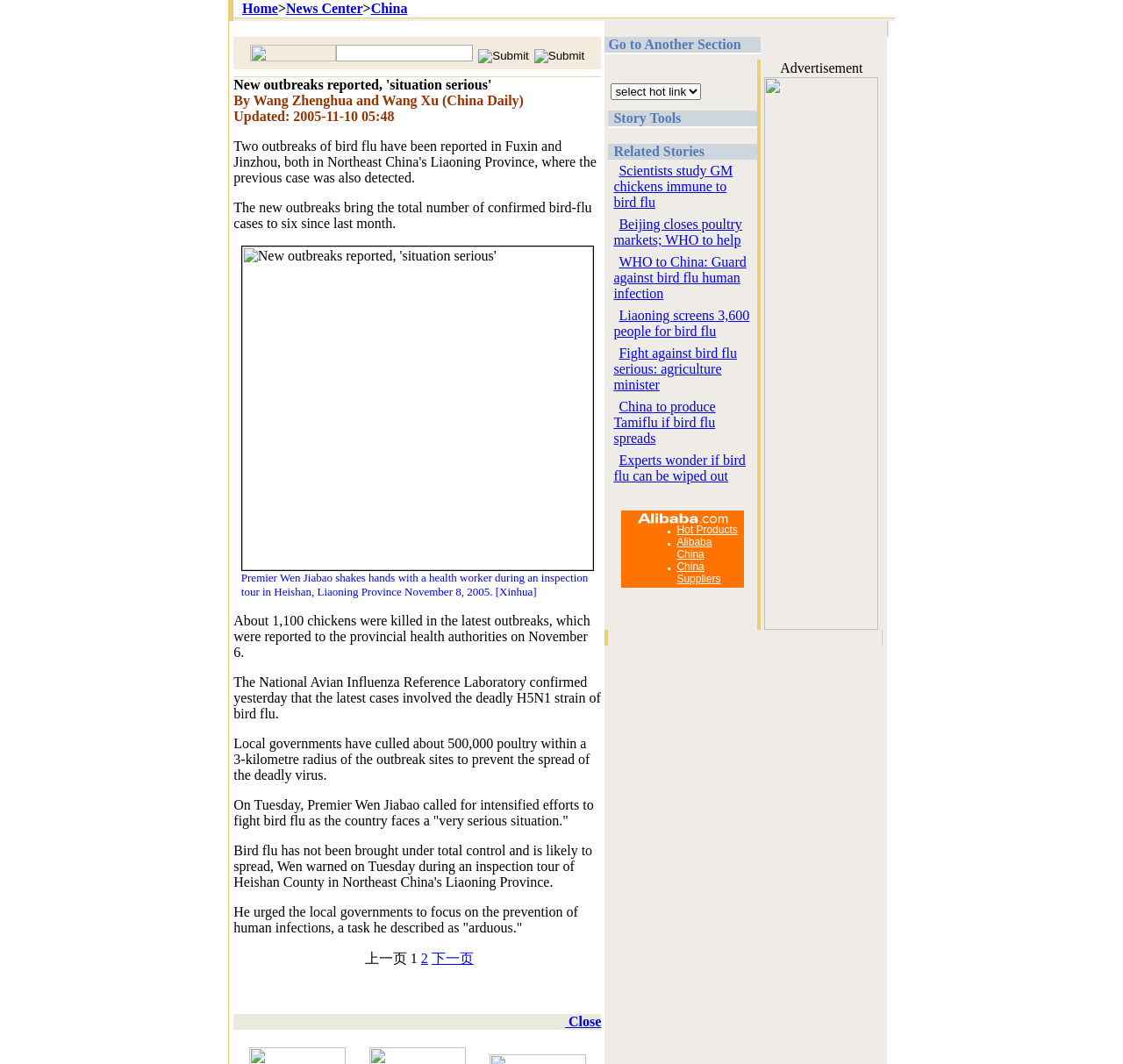Please pinpoint the bounding box coordinates for the region I should click to adhere to this instruction: "Click the 'Home' link".

[0.216, 0.001, 0.248, 0.015]